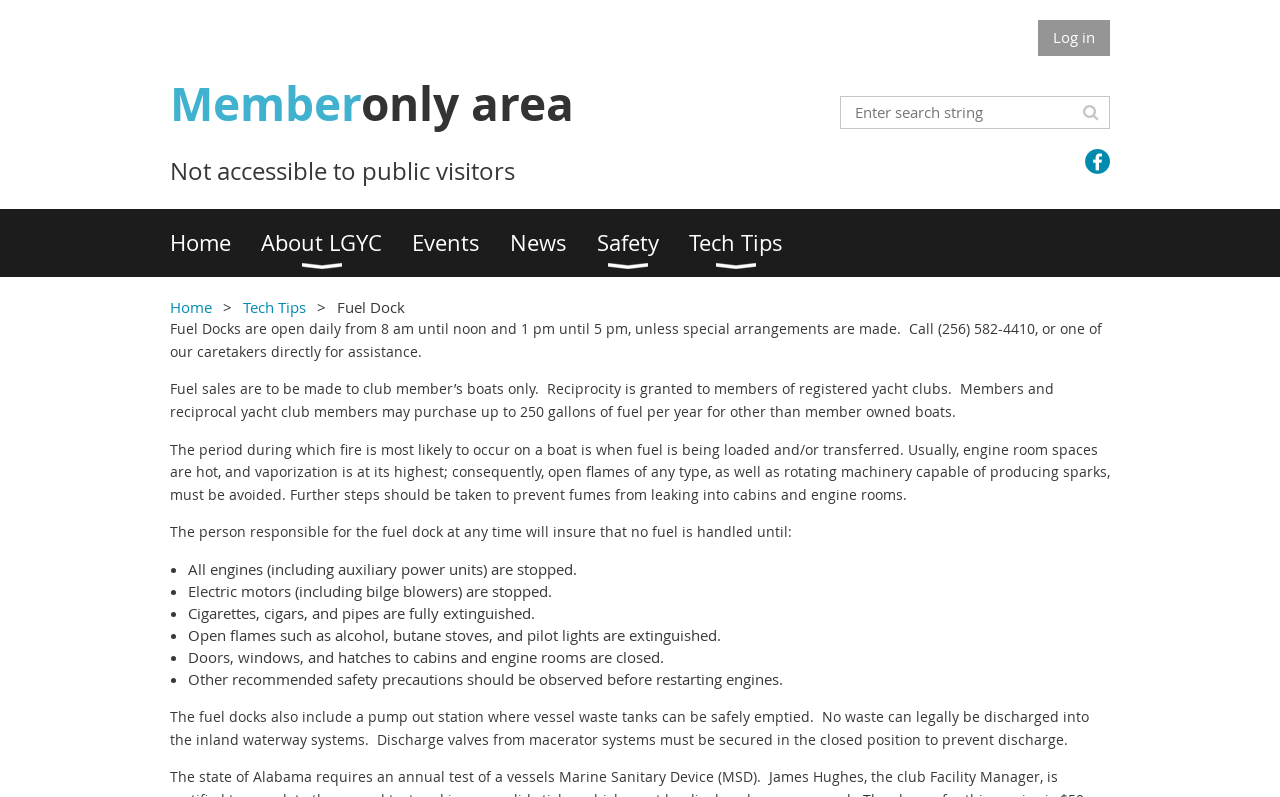Generate a comprehensive description of the webpage.

The webpage is about the Lake Guntersville Yacht Club's Fuel Dock. At the top right corner, there is a "Log in" link. Below it, there is a table with two columns. The left column contains a heading "Member-only area" and a description "Not accessible to public visitors". The right column has a Facebook icon and a search box.

On the top left side, there are several links, including "Home", "About LGYC", "Events", "News", "Safety", and "Tech Tips", arranged horizontally. Below these links, there is another set of links, including "Home" and "Tech Tips", arranged vertically.

The main content of the page is divided into several sections. The first section has a heading "Fuel Dock" and provides information about the fuel dock's operating hours and contact details. The second section explains that fuel sales are only available to club members and reciprocal yacht club members, with a limit of 250 gallons per year.

The third section discusses safety precautions when fueling boats, highlighting the importance of avoiding open flames and sparks during fuel loading and transfer. The fourth section lists the necessary steps to ensure safe fuel handling, including stopping engines, extinguishing cigarettes, and closing doors and windows.

Finally, the last section mentions the availability of a pump-out station for vessel waste tanks and emphasizes the importance of not discharging waste into inland waterway systems.

Throughout the page, there are no images, but there are several blocks of text and a few icons, including a Facebook icon. The layout is organized, with clear headings and concise text.